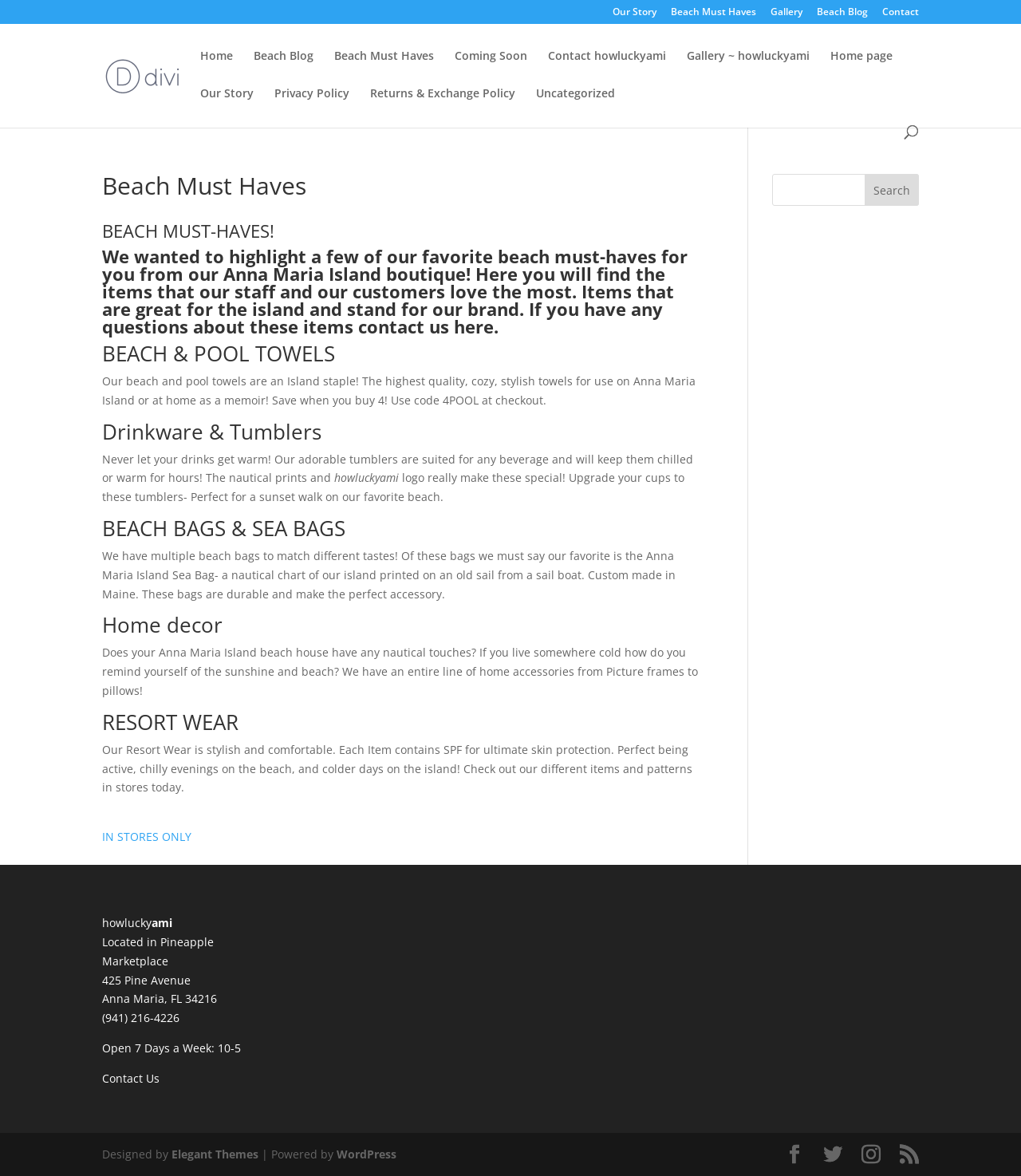Determine which piece of text is the heading of the webpage and provide it.

Beach Must Haves